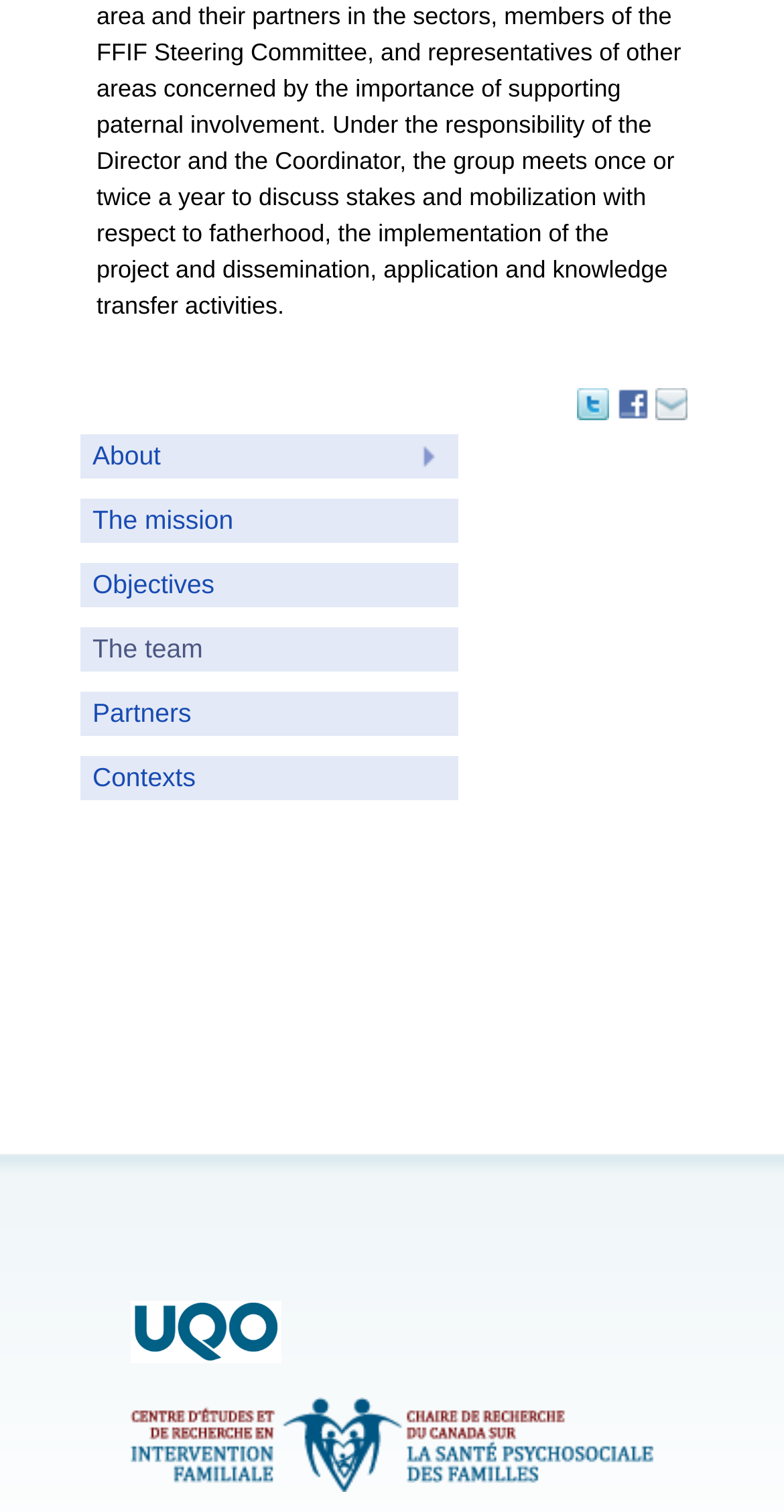Provide the bounding box coordinates for the UI element that is described as: "title="Partager cette page sur Twitter"".

[0.737, 0.26, 0.778, 0.278]